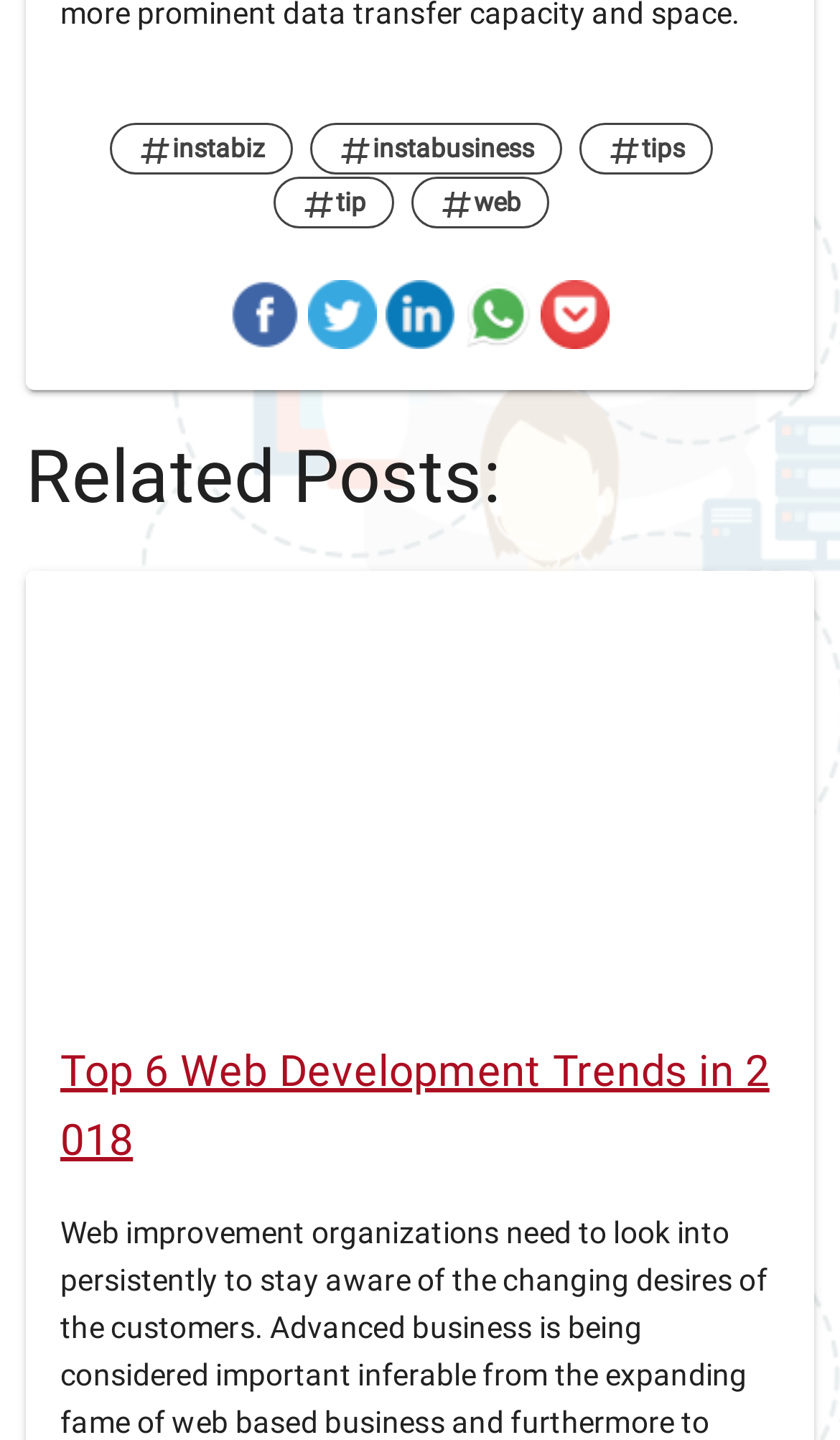Determine the bounding box coordinates of the element's region needed to click to follow the instruction: "visit Facebook page". Provide these coordinates as four float numbers between 0 and 1, formatted as [left, top, right, bottom].

[0.274, 0.195, 0.356, 0.253]